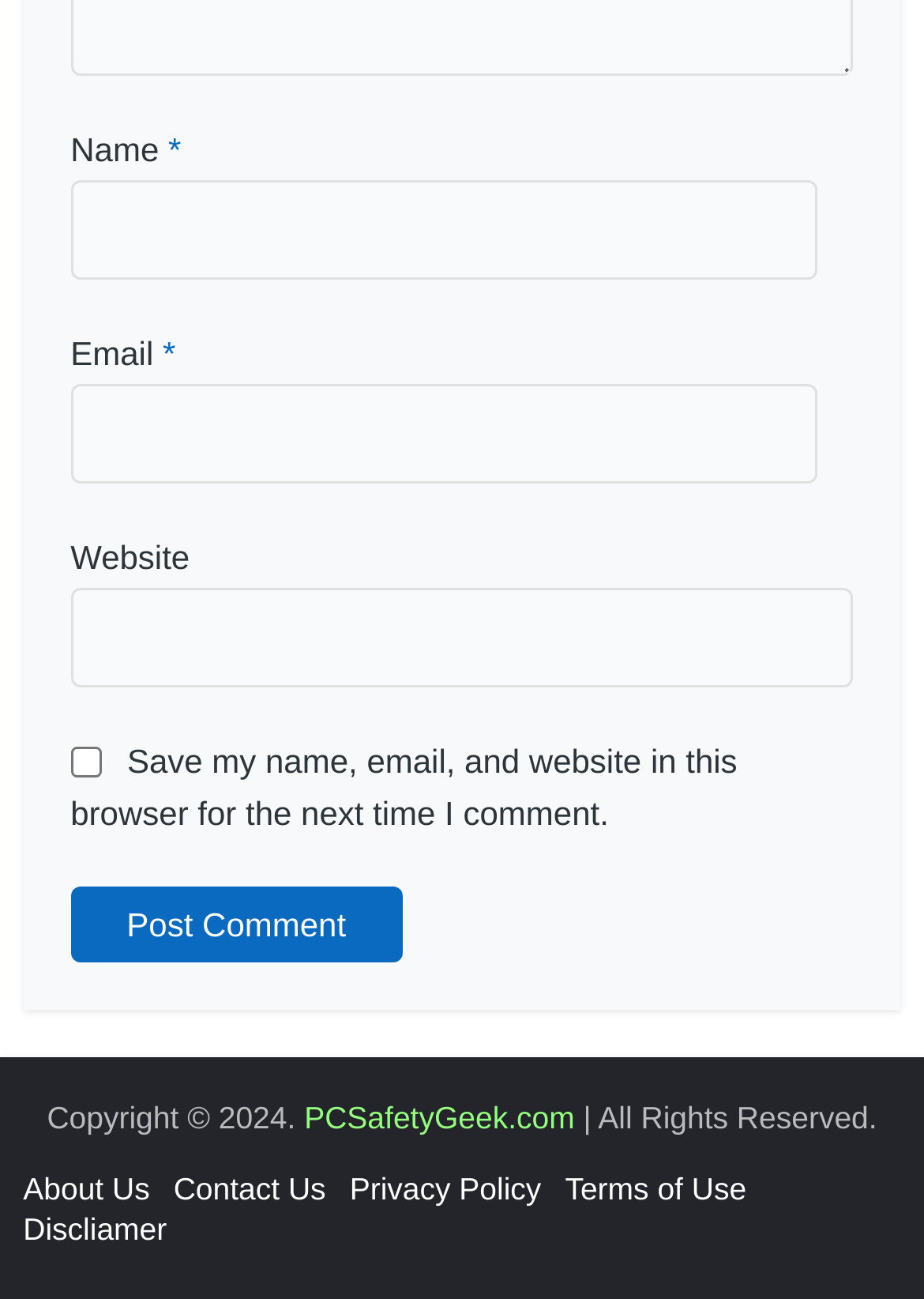Locate the bounding box coordinates of the clickable region necessary to complete the following instruction: "Enter your name". Provide the coordinates in the format of four float numbers between 0 and 1, i.e., [left, top, right, bottom].

[0.076, 0.139, 0.885, 0.215]